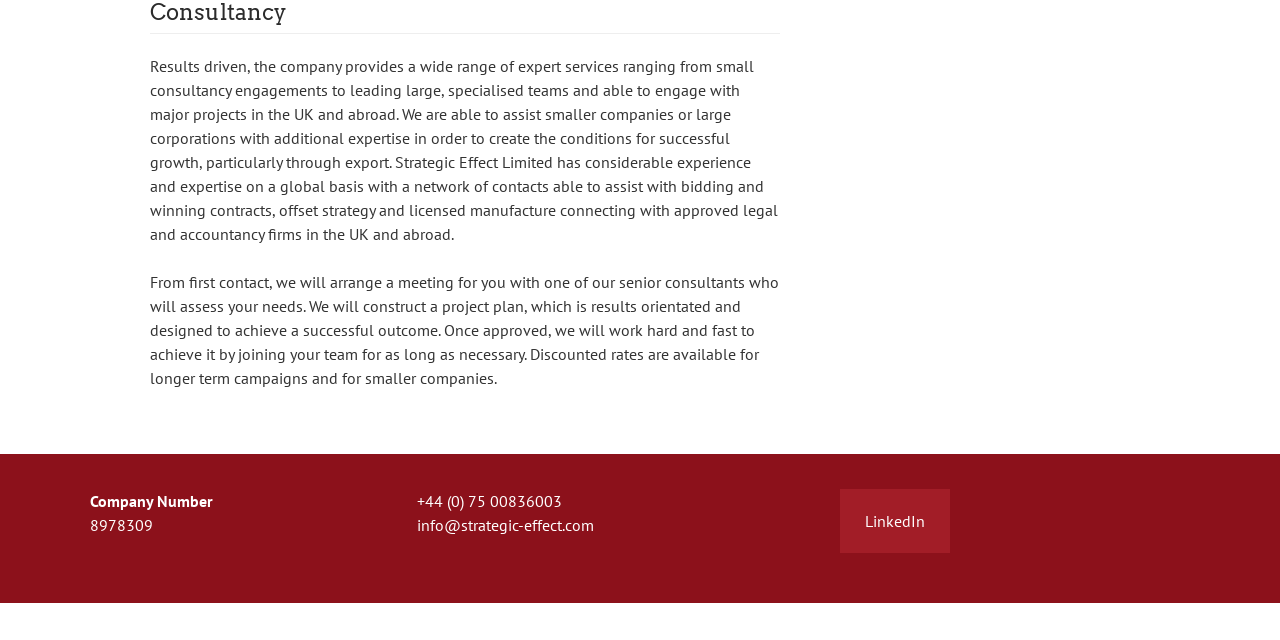Predict the bounding box for the UI component with the following description: "info@strategic-effect.com".

[0.326, 0.805, 0.464, 0.836]